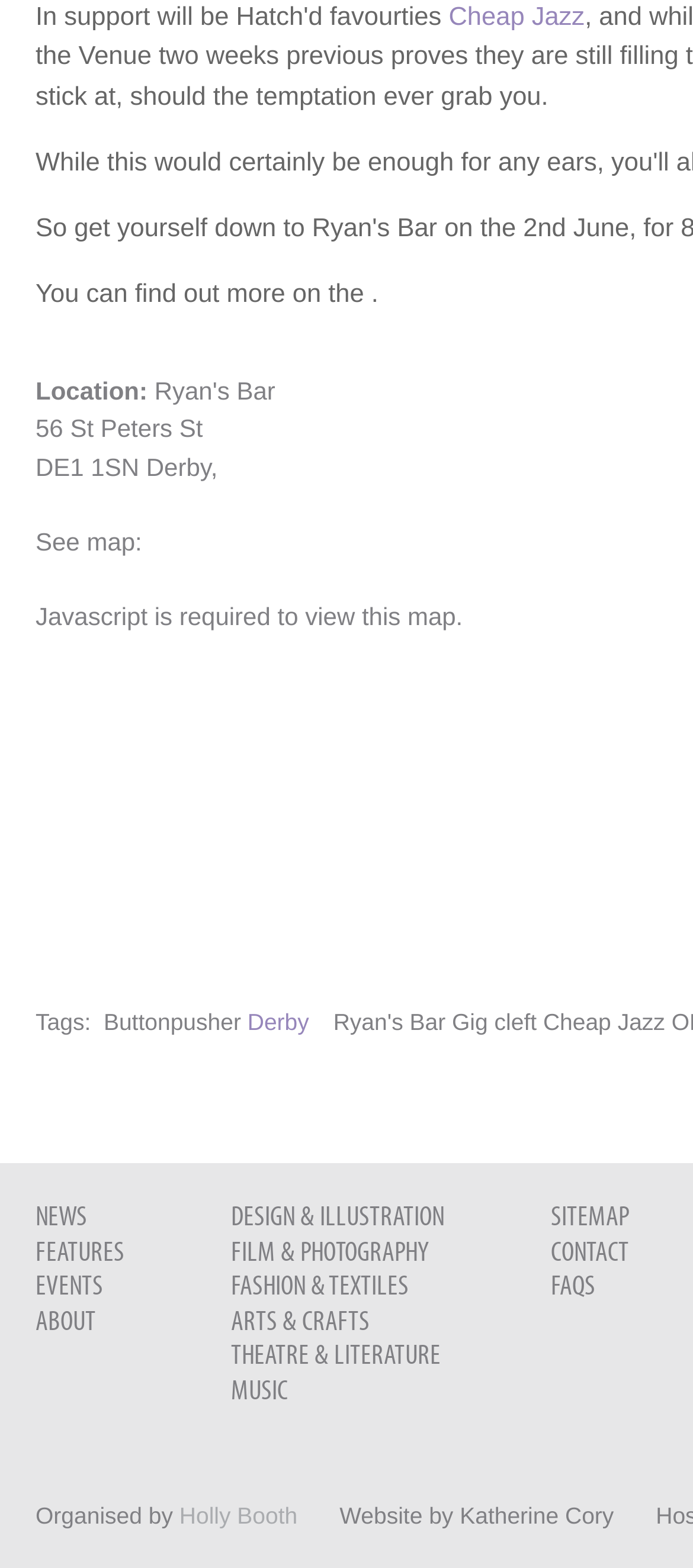Please give a one-word or short phrase response to the following question: 
What is the name of the person who organized the event?

Holly Booth